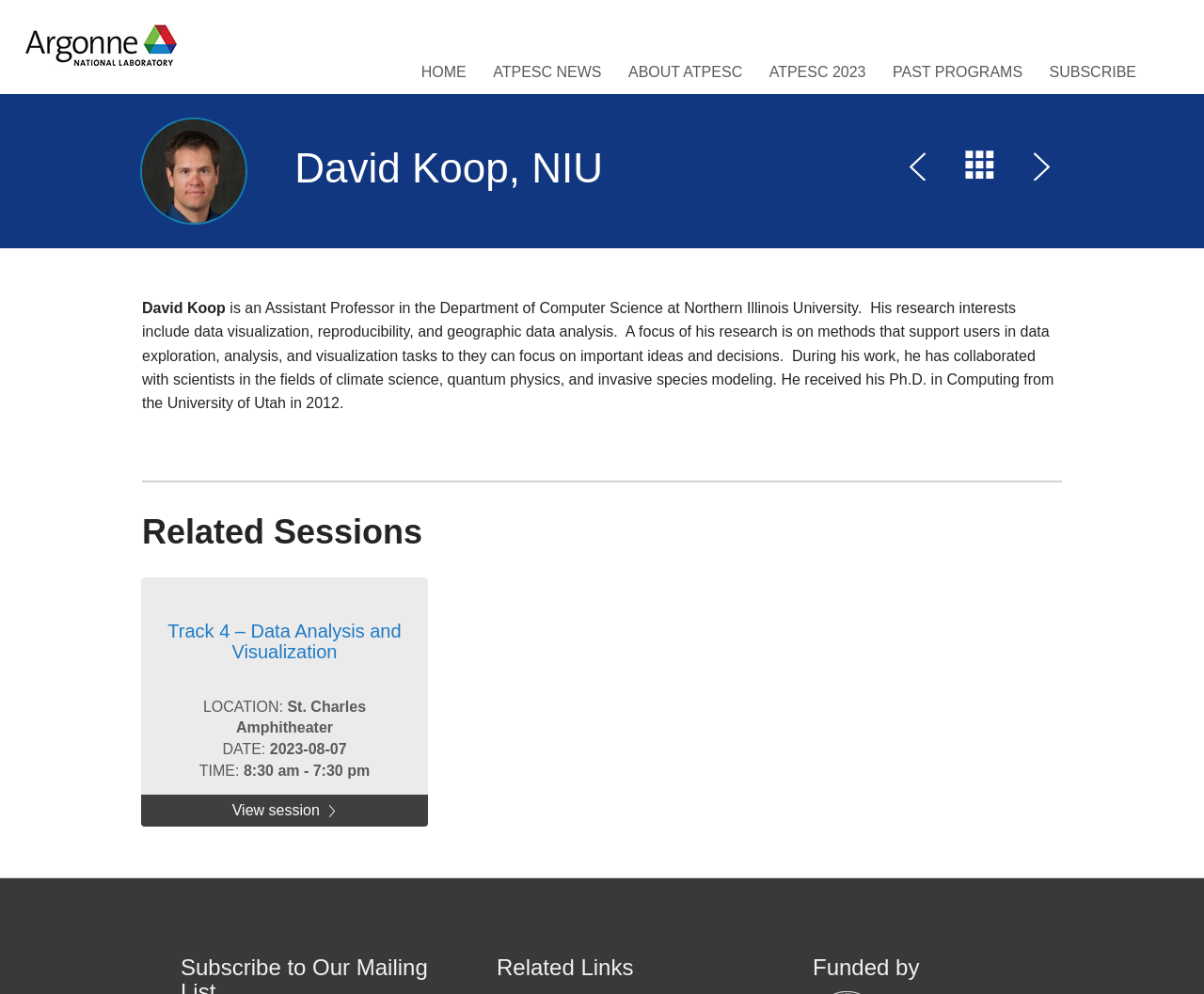Give a concise answer using one word or a phrase to the following question:
What is the location of the session 'Track 4 – Data Analysis and Visualization'?

St. Charles Amphitheater